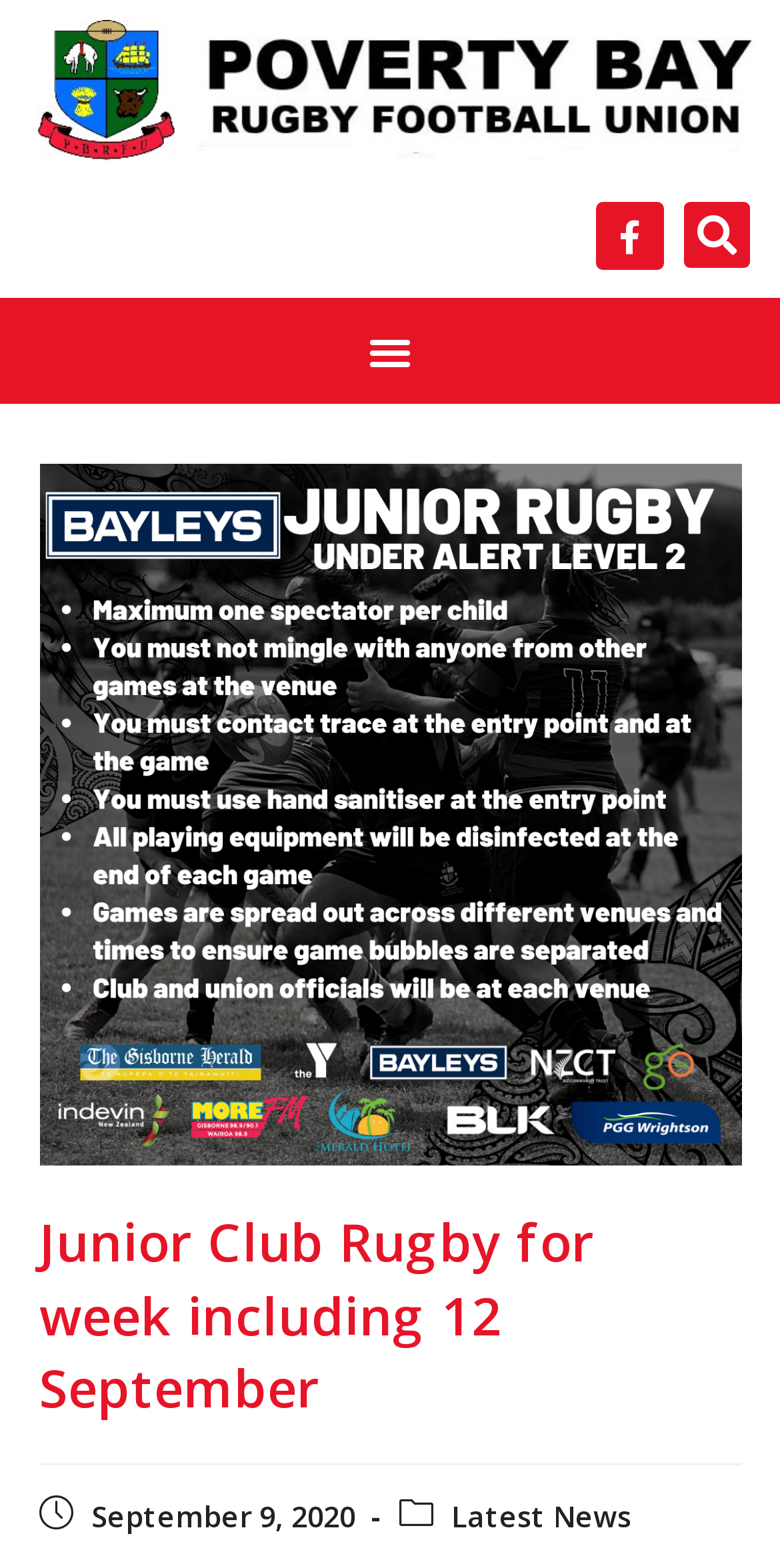Refer to the element description Latest News and identify the corresponding bounding box in the screenshot. Format the coordinates as (top-left x, top-left y, bottom-right x, bottom-right y) with values in the range of 0 to 1.

[0.578, 0.956, 0.809, 0.98]